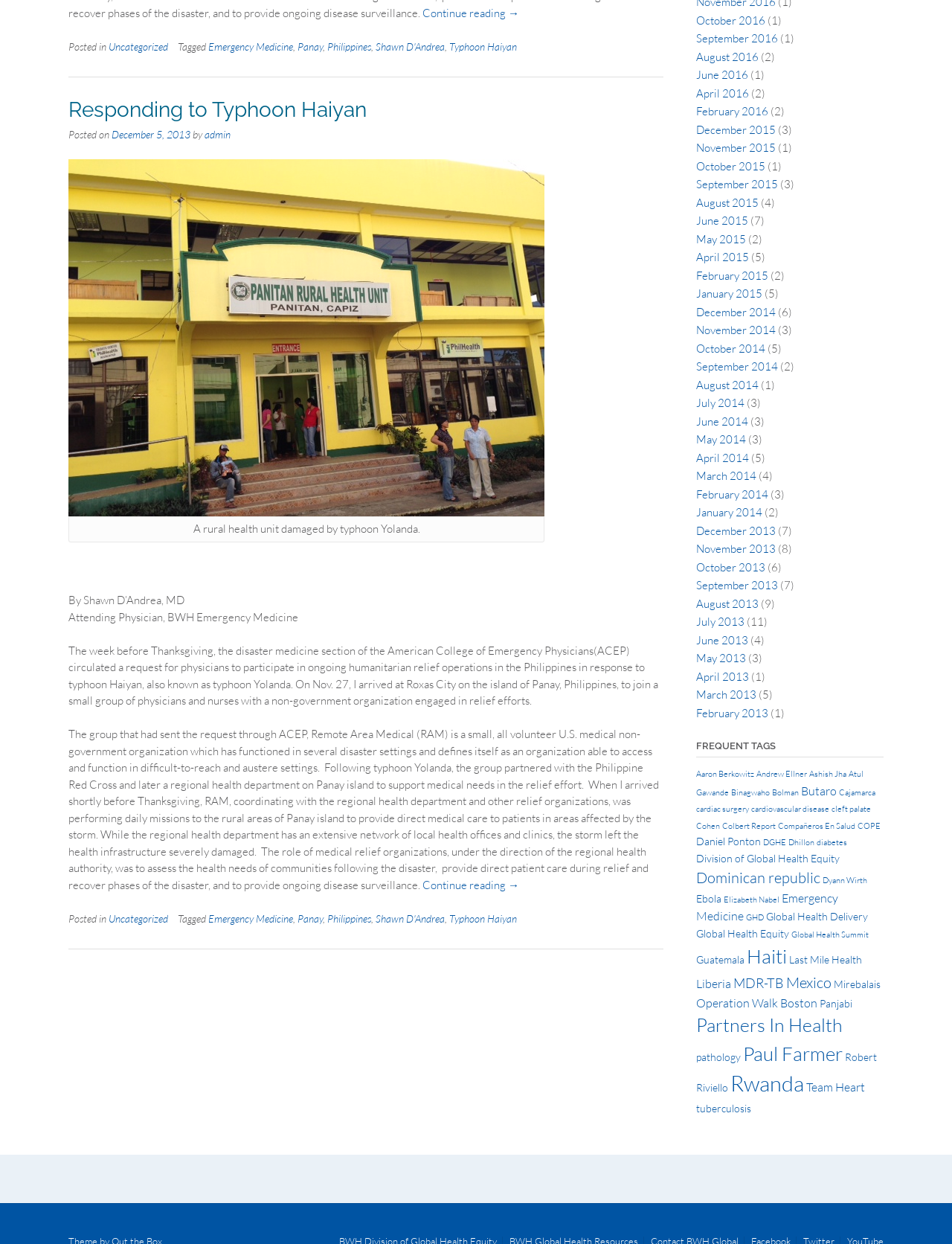Indicate the bounding box coordinates of the element that must be clicked to execute the instruction: "Read the article posted by Shawn D'Andrea". The coordinates should be given as four float numbers between 0 and 1, i.e., [left, top, right, bottom].

[0.072, 0.477, 0.194, 0.488]